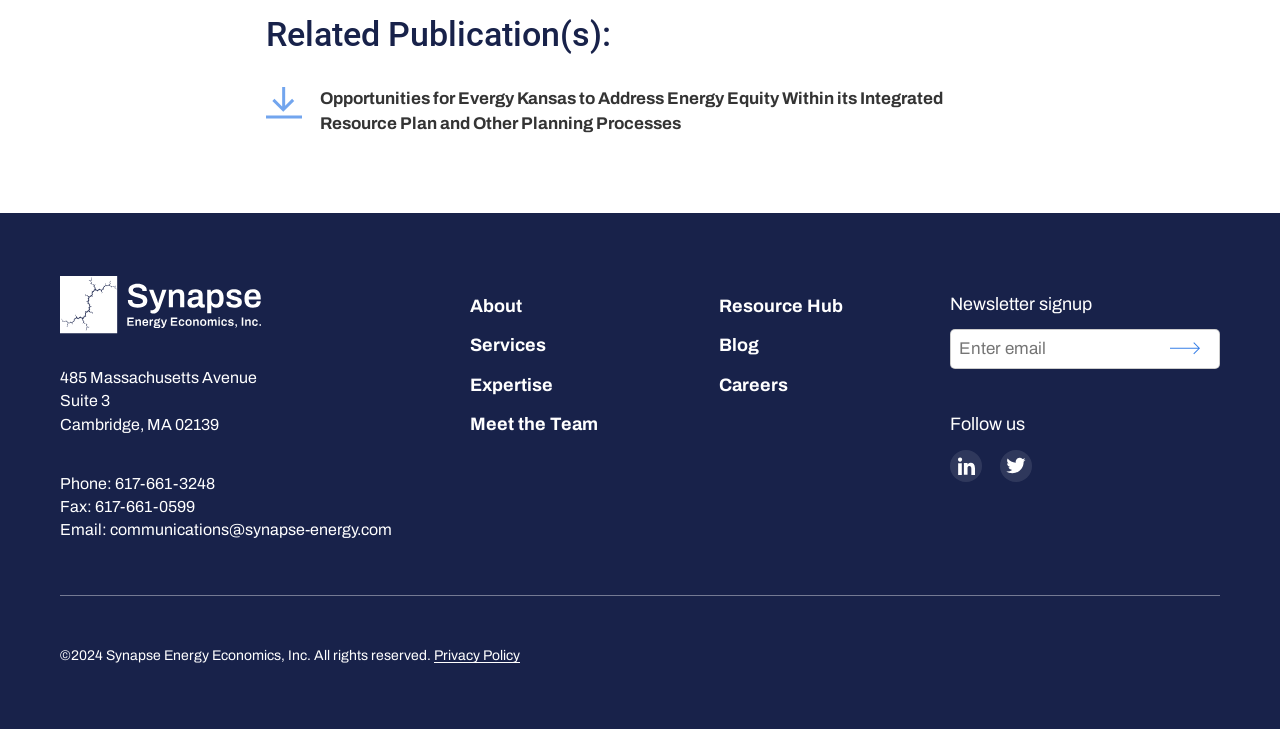Respond with a single word or short phrase to the following question: 
What is the purpose of the textbox in the newsletter signup section?

Enter email